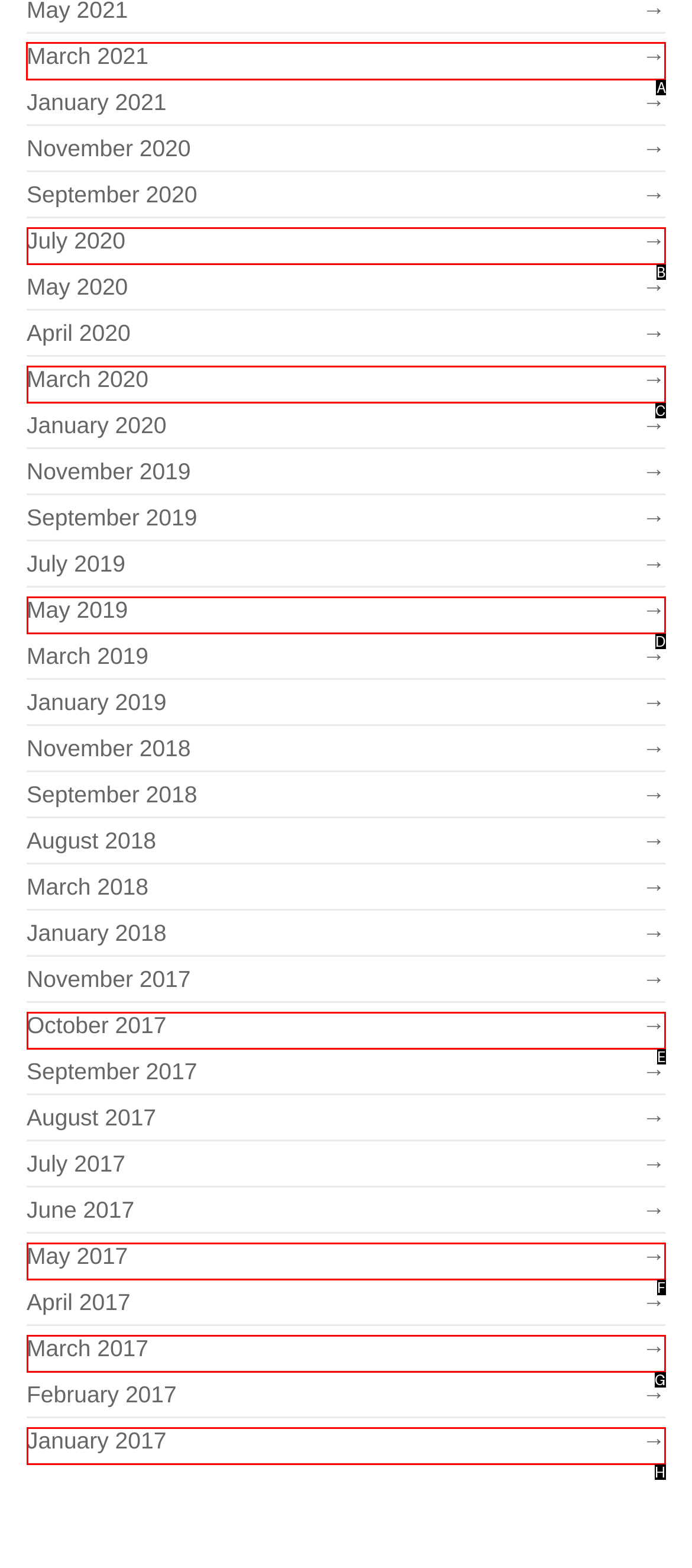Point out which UI element to click to complete this task: View March 2021 archives
Answer with the letter corresponding to the right option from the available choices.

A